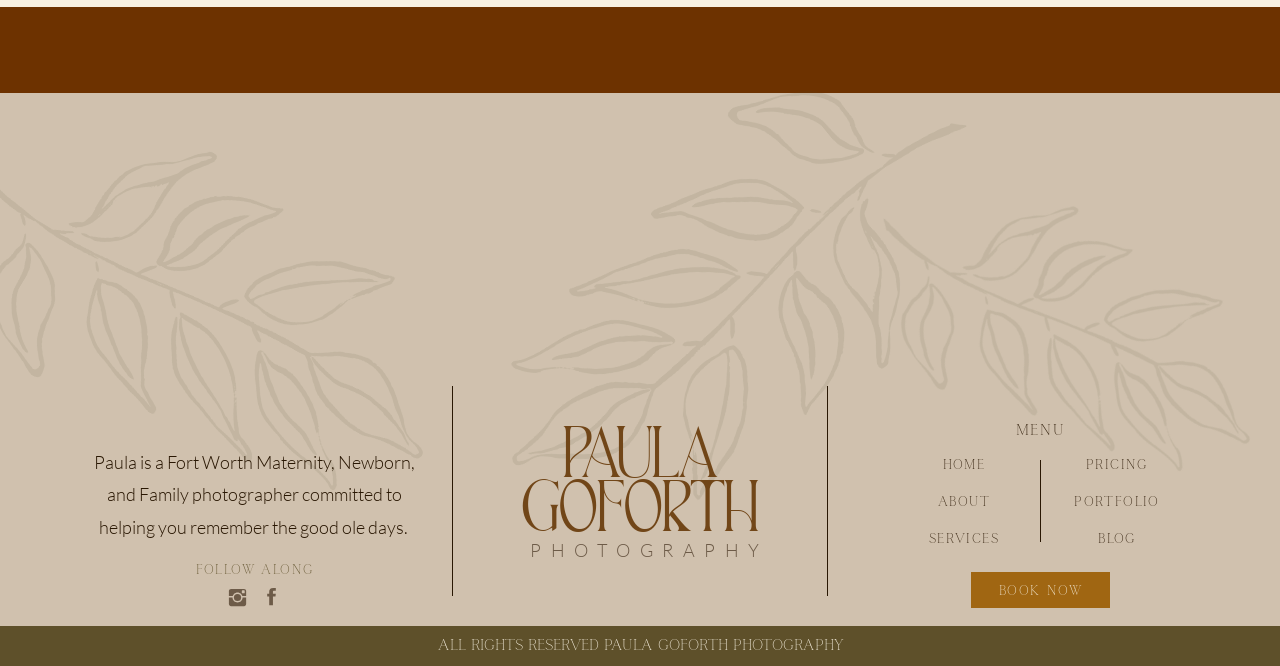Locate the bounding box coordinates of the area where you should click to accomplish the instruction: "View BLOG".

[0.818, 0.791, 0.927, 0.824]